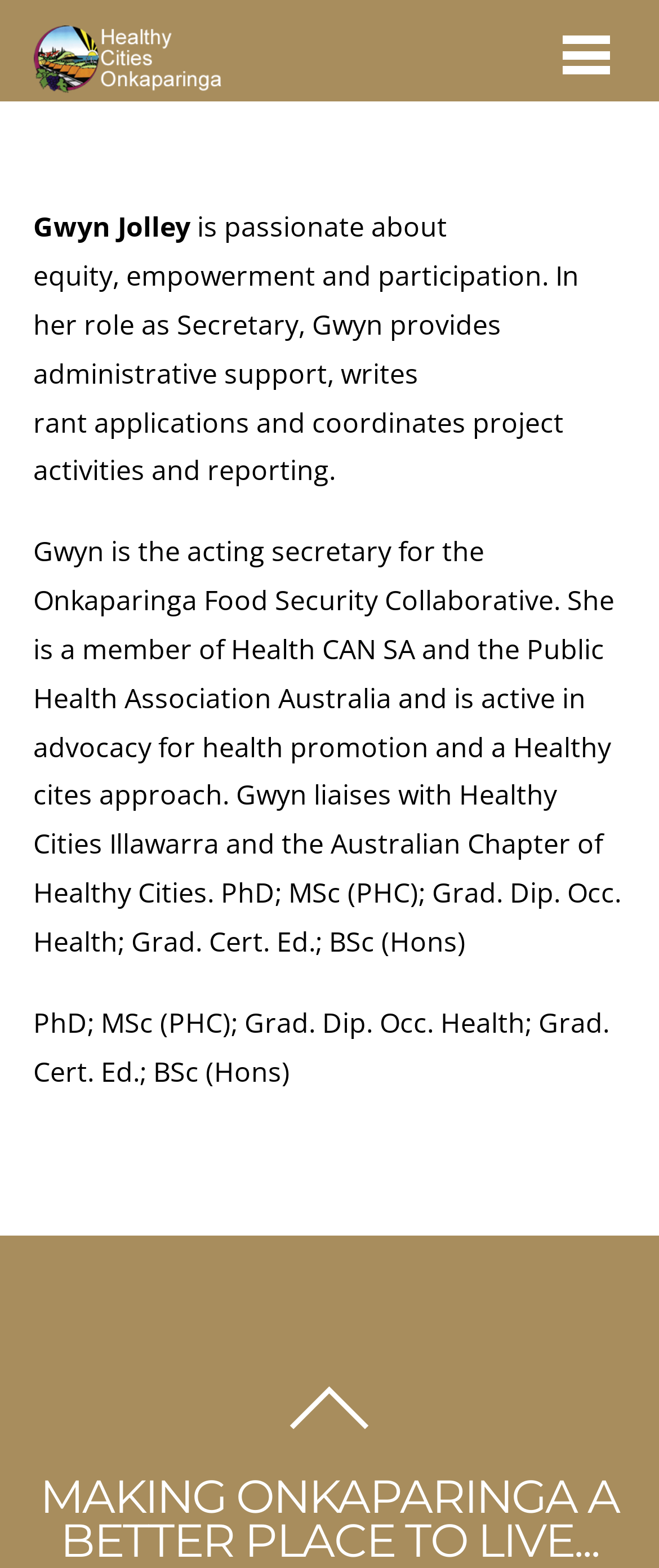Answer briefly with one word or phrase:
What is the name of the collaborative Gwyn Jolley is acting secretary for?

Onkaparinga Food Security Collaborative